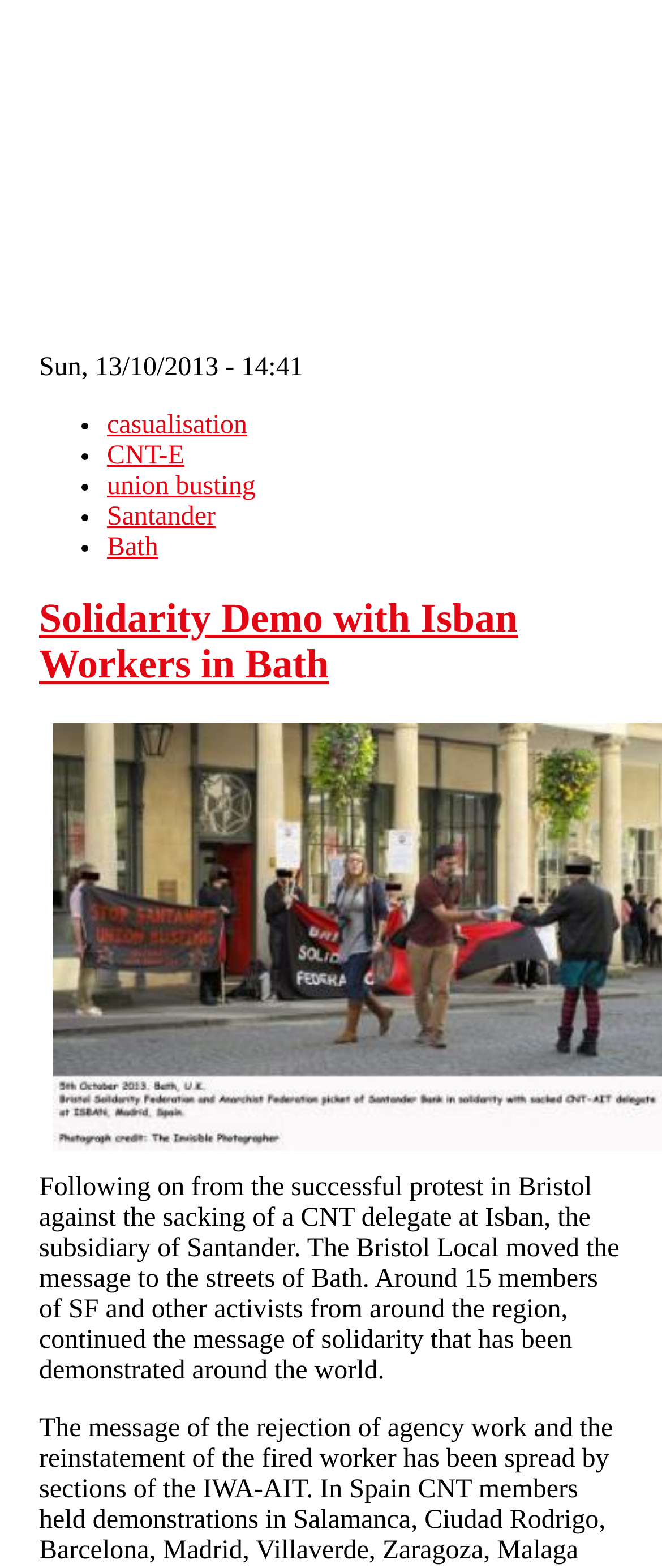Predict the bounding box coordinates of the UI element that matches this description: "union busting". The coordinates should be in the format [left, top, right, bottom] with each value between 0 and 1.

[0.162, 0.301, 0.386, 0.319]